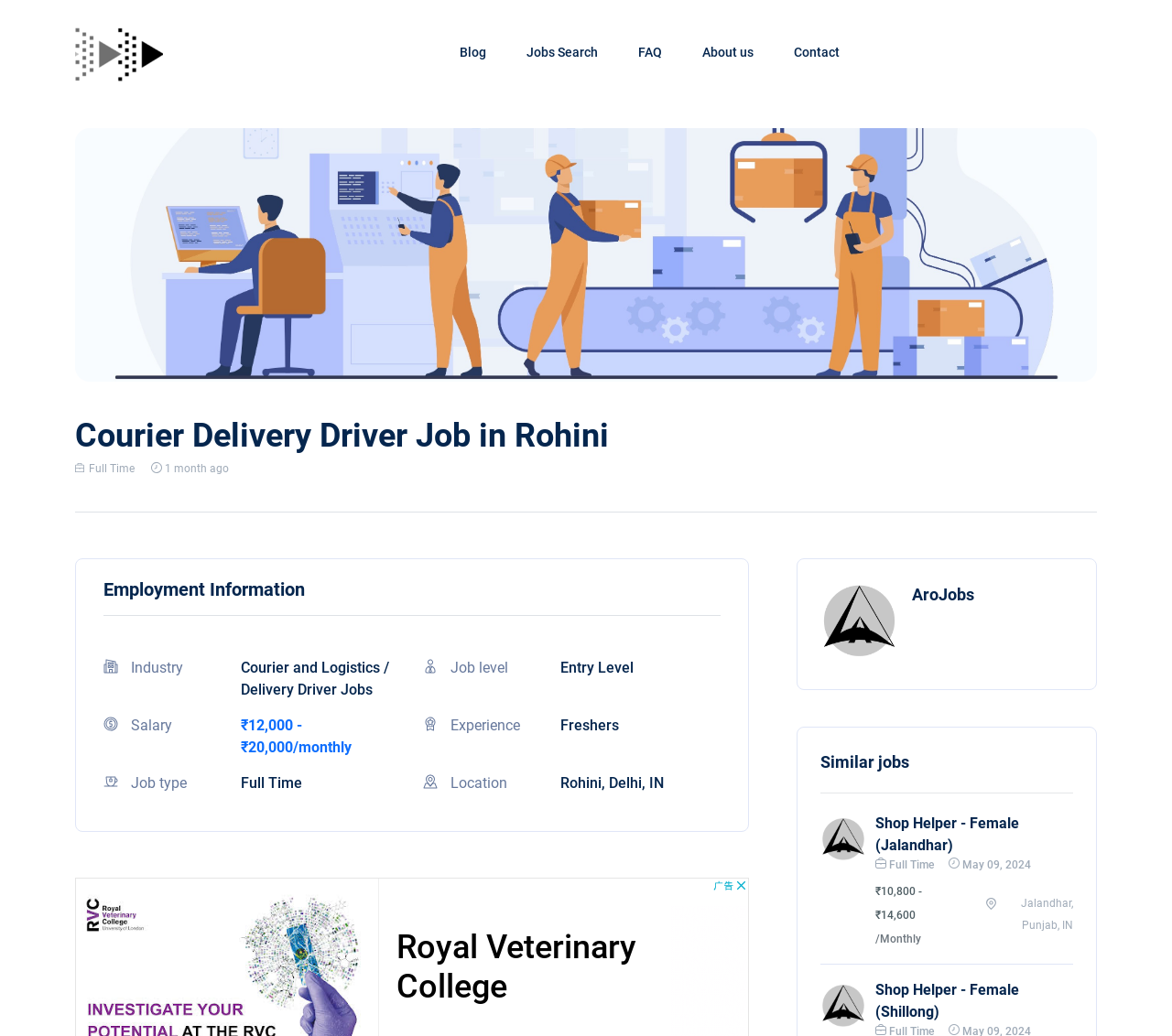What is the location of the courier delivery driver job?
Provide a detailed answer to the question, using the image to inform your response.

I found the answer by looking at the 'Location' section of the job description, where it says 'Rohini, Delhi, IN' next to the 'Location' icon.